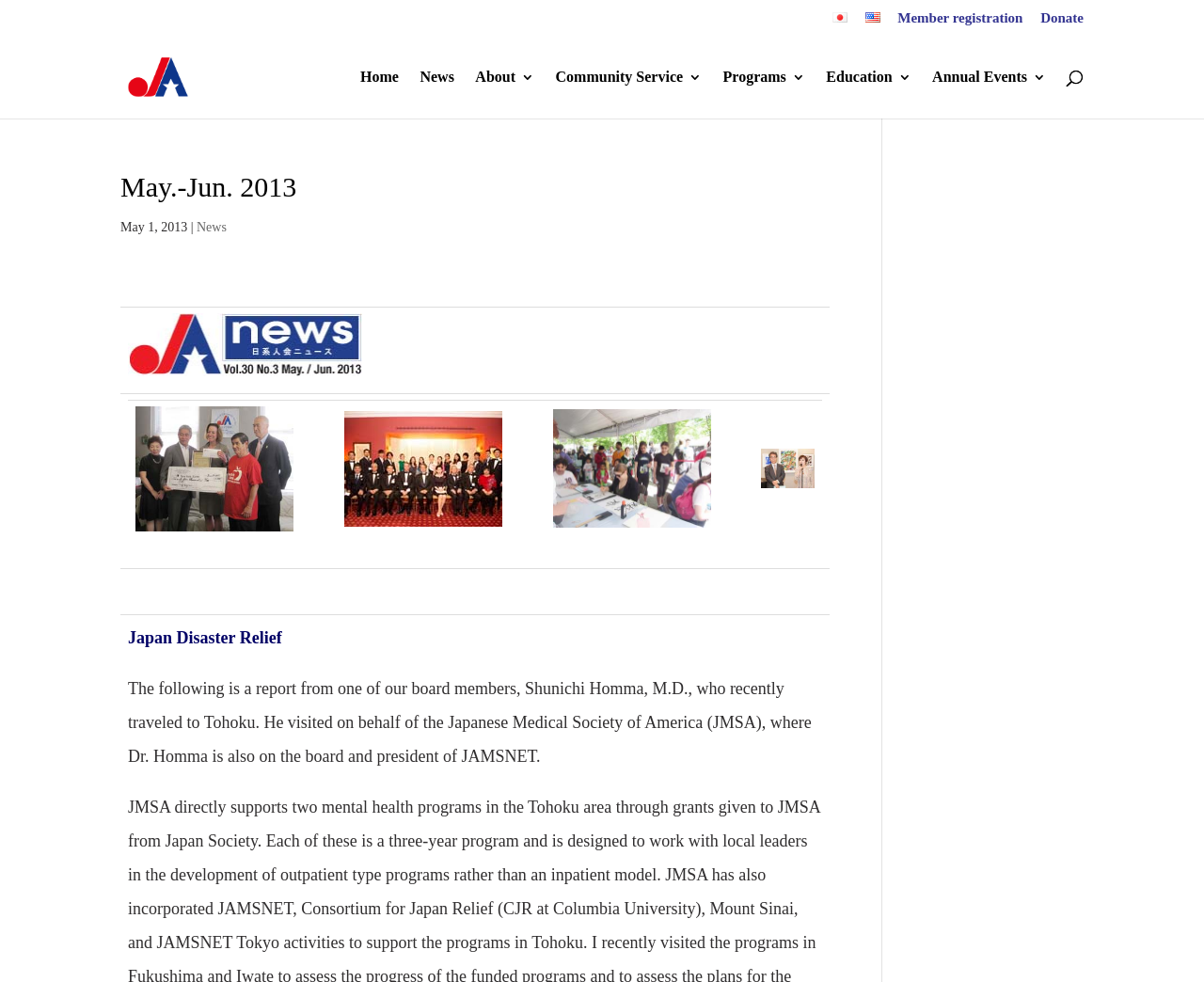Please determine the bounding box coordinates for the element that should be clicked to follow these instructions: "Donate to the organization".

[0.864, 0.011, 0.9, 0.037]